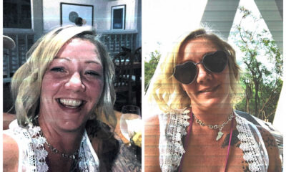How many photographs are in the image?
Using the information from the image, give a concise answer in one word or a short phrase.

Two